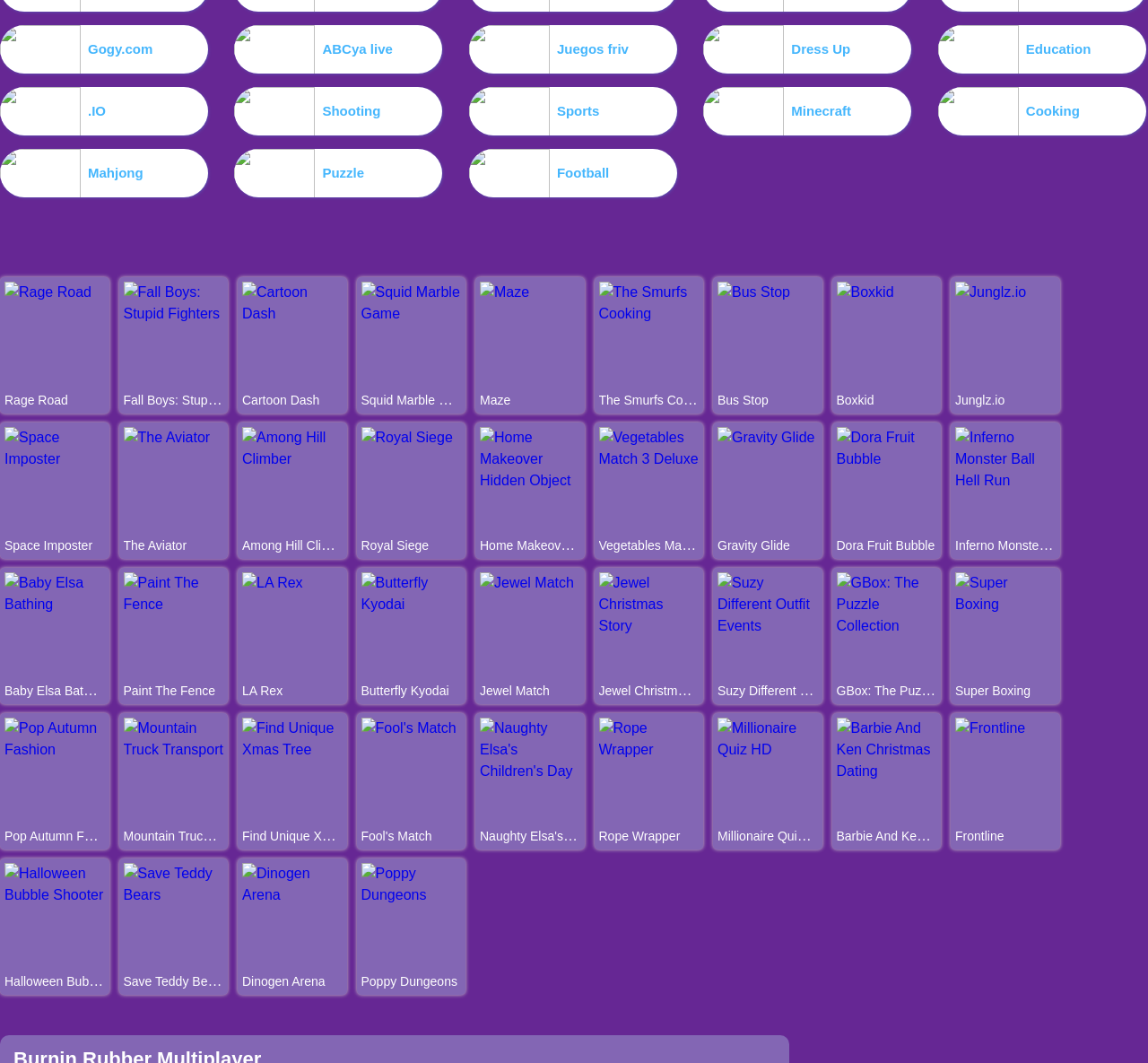Please provide a detailed answer to the question below by examining the image:
What is the name of the game with a cooking theme?

By scanning the webpage, I found a link and image related to a game with a cooking theme, which is called 'The Smurfs Cooking'.